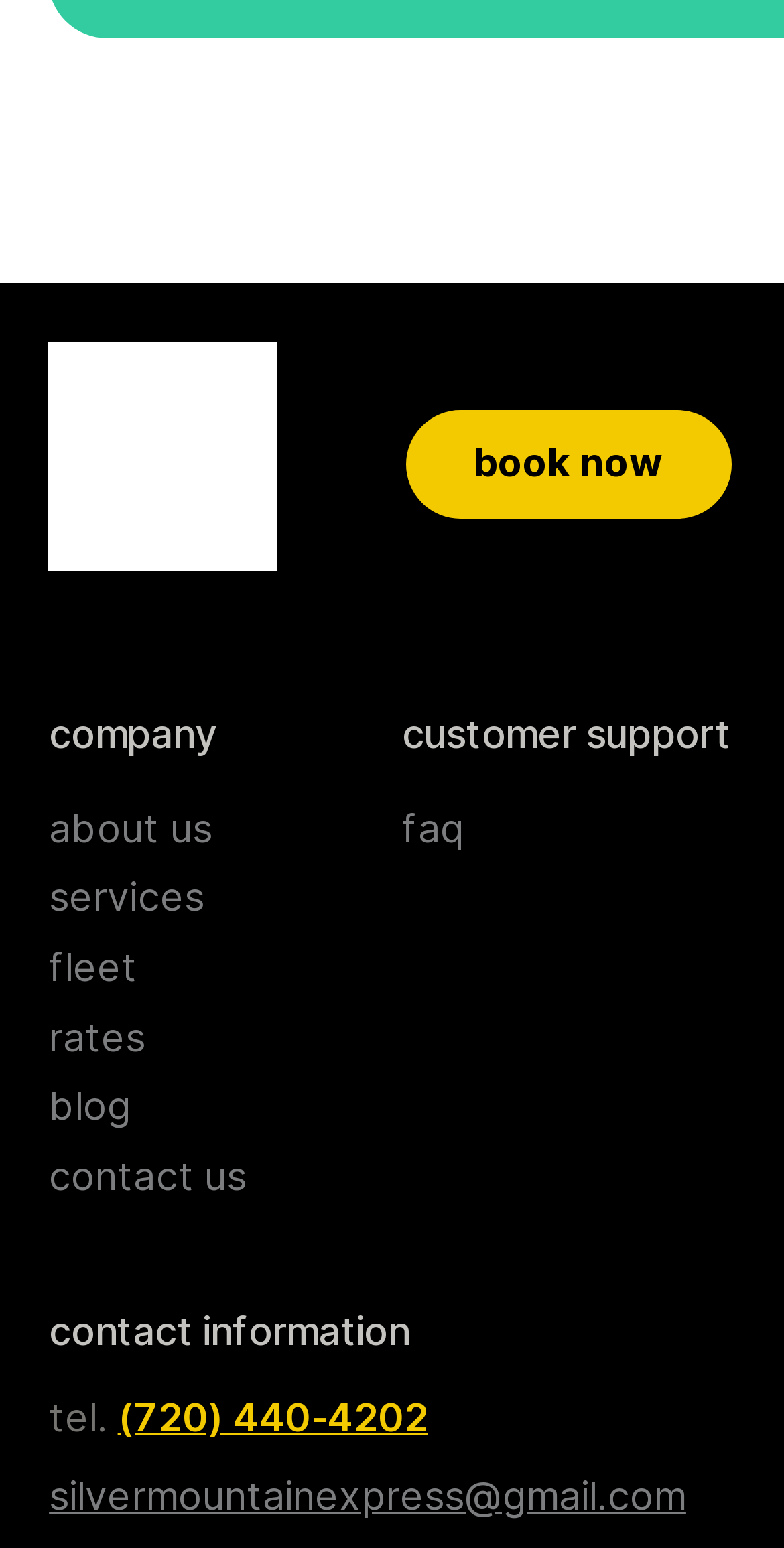Look at the image and answer the question in detail:
What is the purpose of the 'book now' button?

I inferred the purpose of the 'book now' button by its location and text, which suggests that it is a call-to-action to book a service provided by the company.